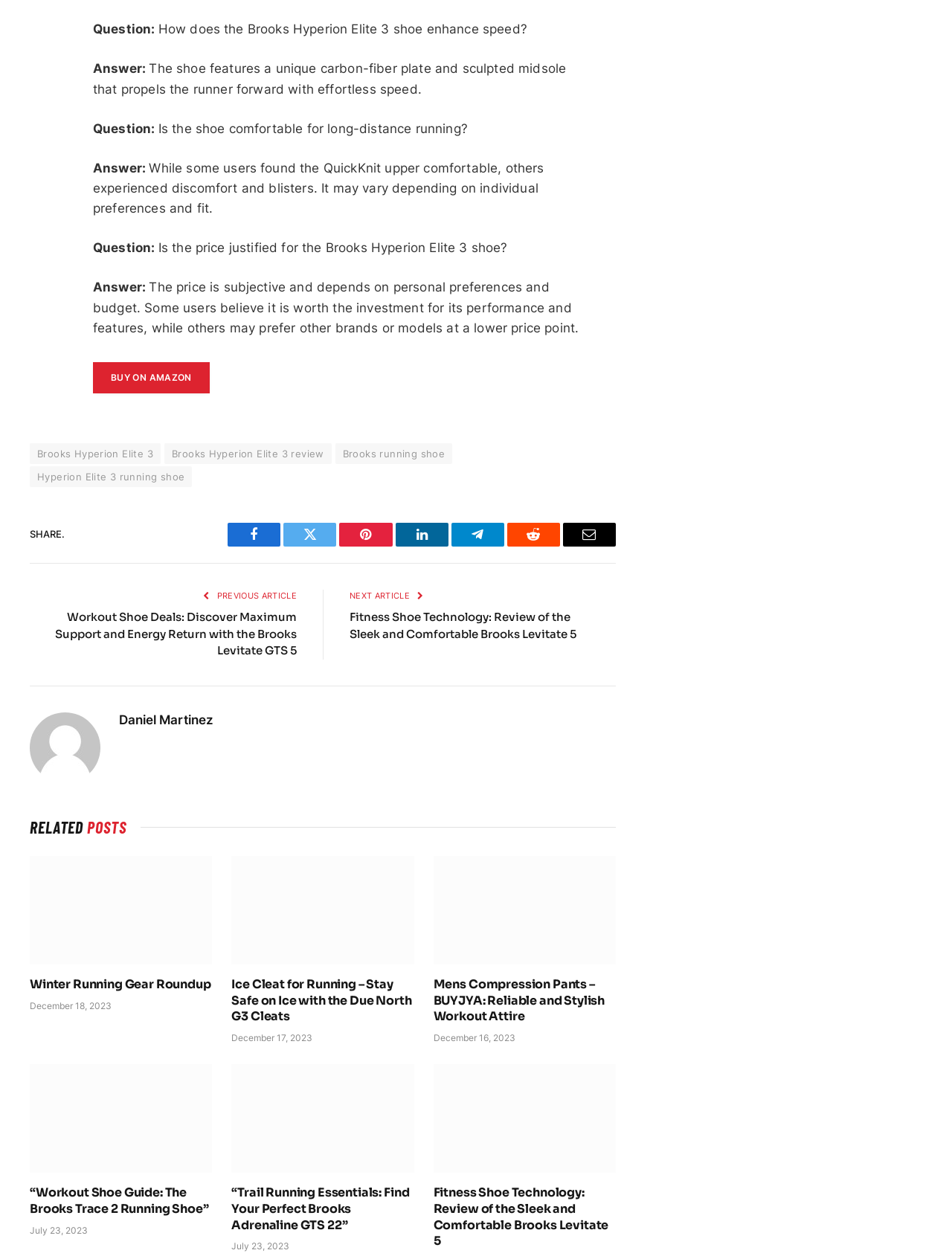Locate the bounding box coordinates of the element to click to perform the following action: 'Contact Krista Barker via email'. The coordinates should be given as four float values between 0 and 1, in the form of [left, top, right, bottom].

None